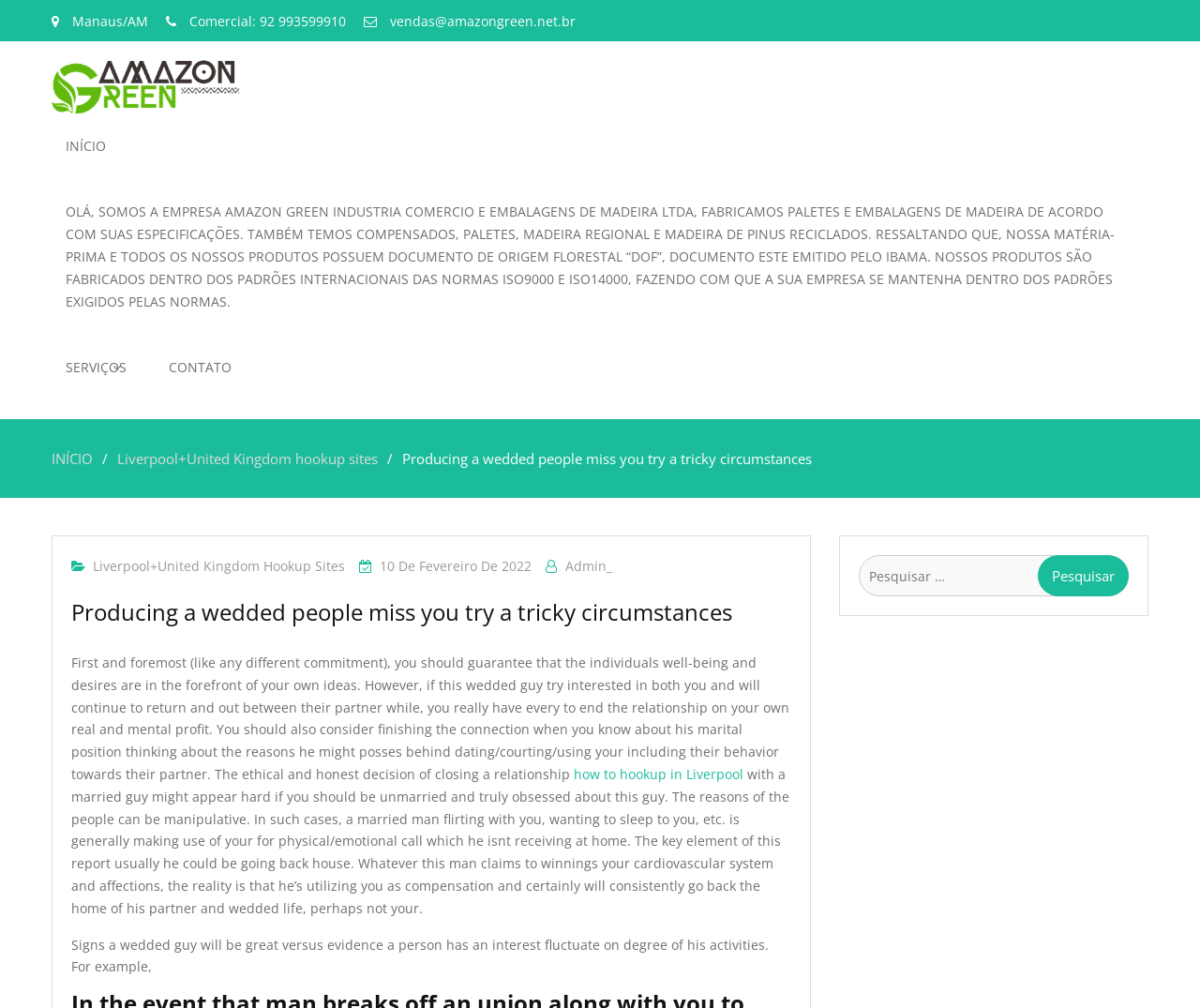Determine the bounding box coordinates of the clickable region to follow the instruction: "Search for something".

[0.716, 0.551, 0.941, 0.592]